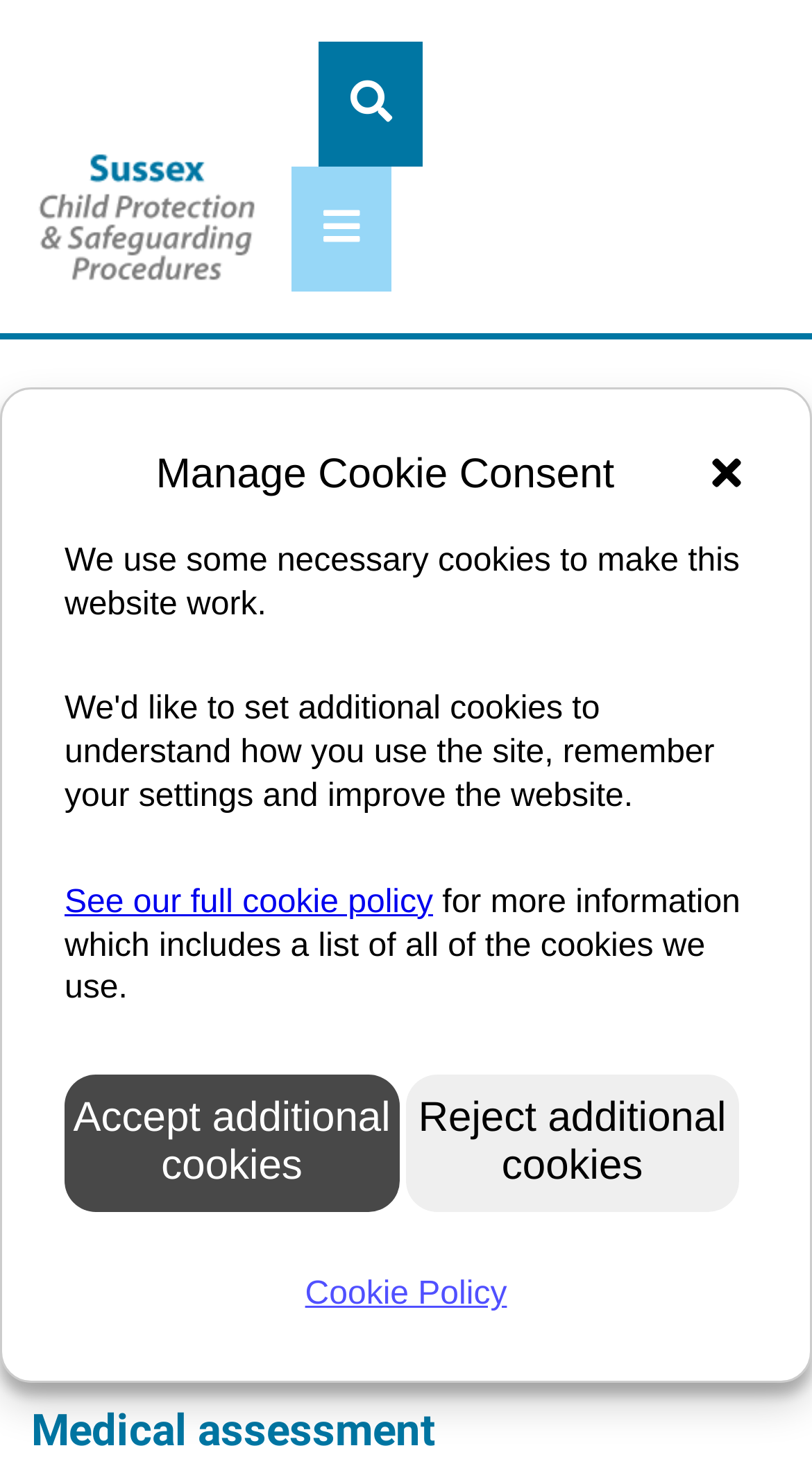Identify the bounding box coordinates of the specific part of the webpage to click to complete this instruction: "Go to Sussex Child Protection and Safeguarding Procedures Manual".

[0.038, 0.181, 0.321, 0.196]